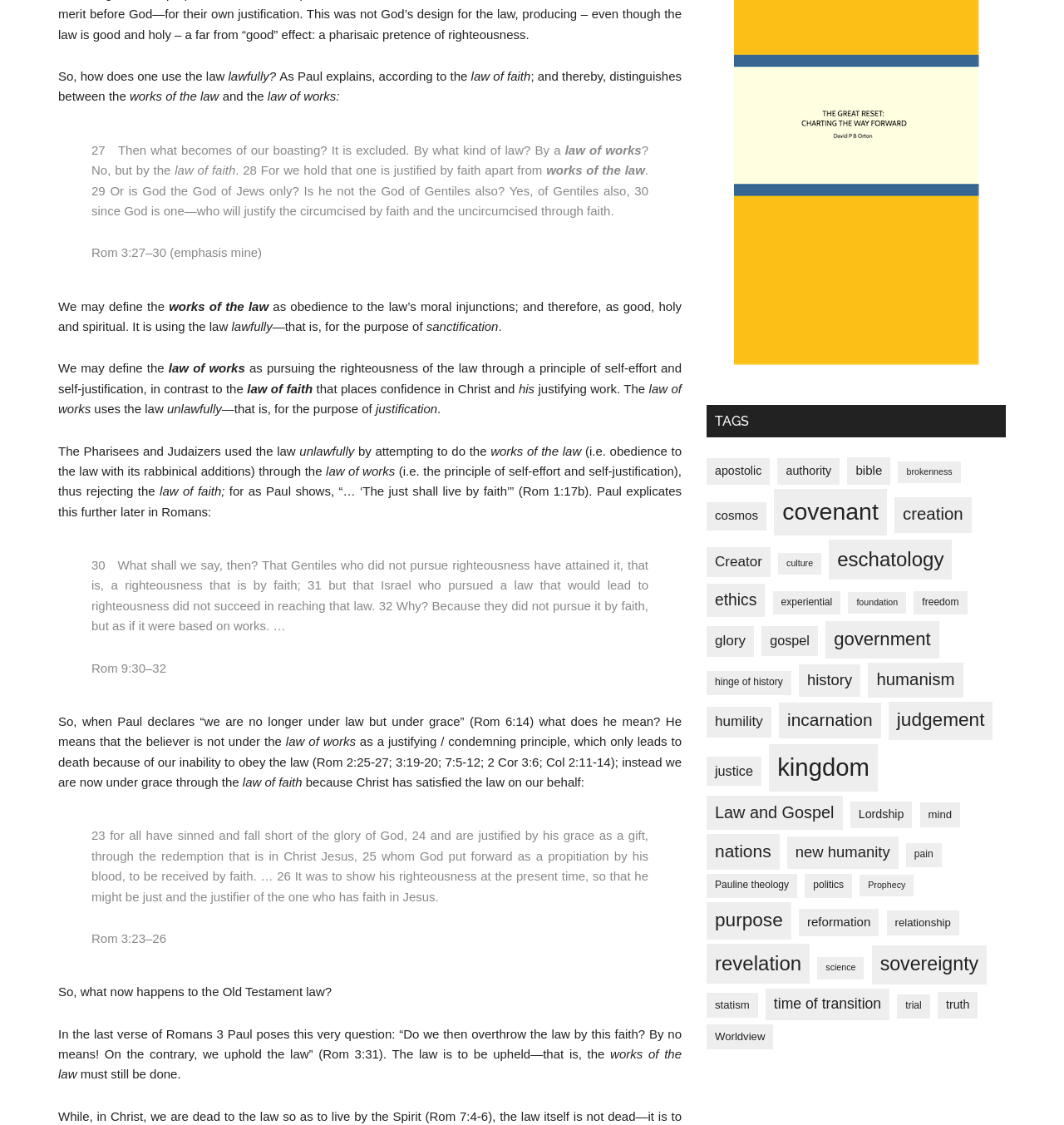With reference to the image, please provide a detailed answer to the following question: What is the main topic of this webpage?

Based on the content of the webpage, it appears to be discussing the relationship between law and faith, specifically in the context of Christianity and the Bible.